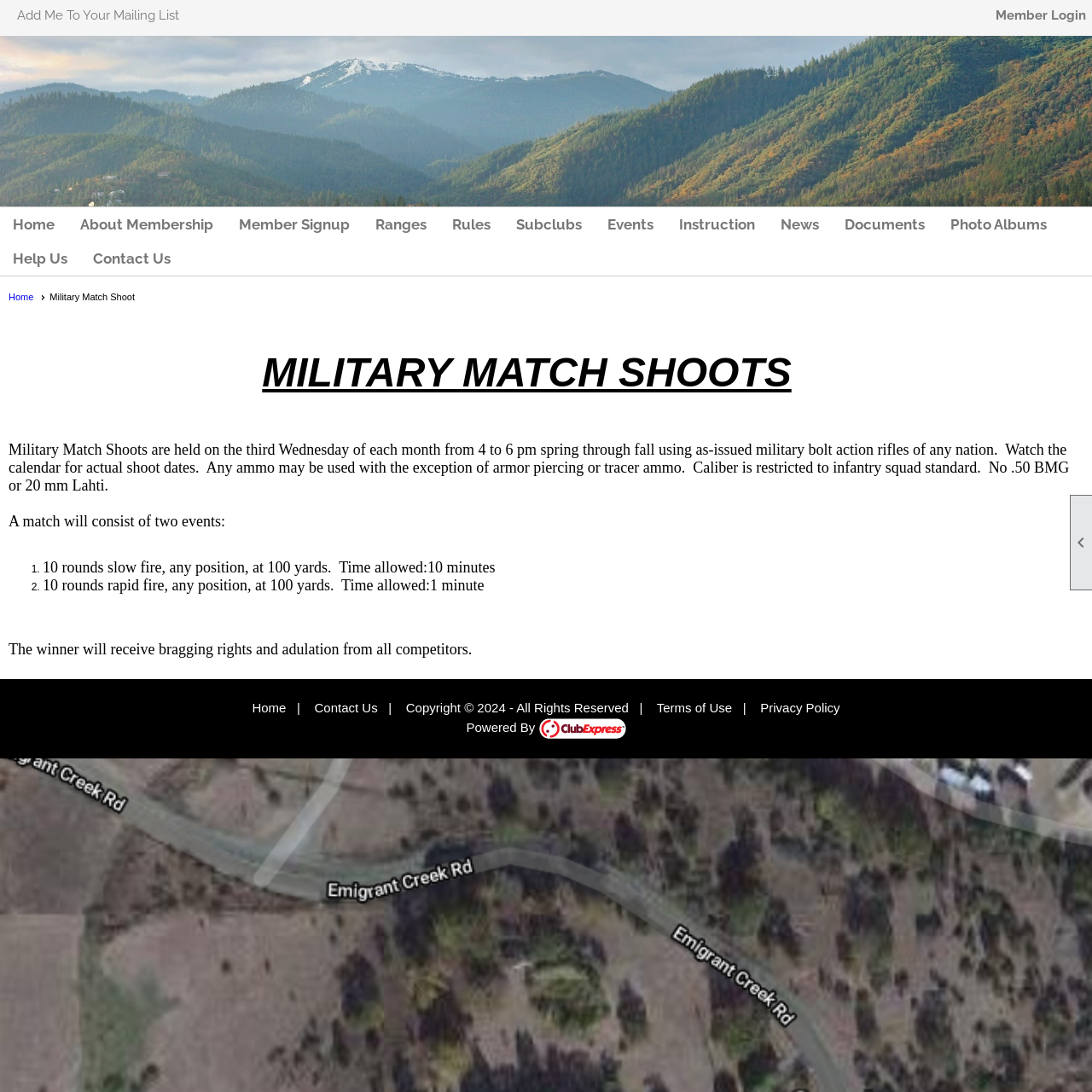Identify the bounding box coordinates for the region of the element that should be clicked to carry out the instruction: "Click the 'Contact Us' link". The bounding box coordinates should be four float numbers between 0 and 1, i.e., [left, top, right, bottom].

[0.077, 0.221, 0.164, 0.252]